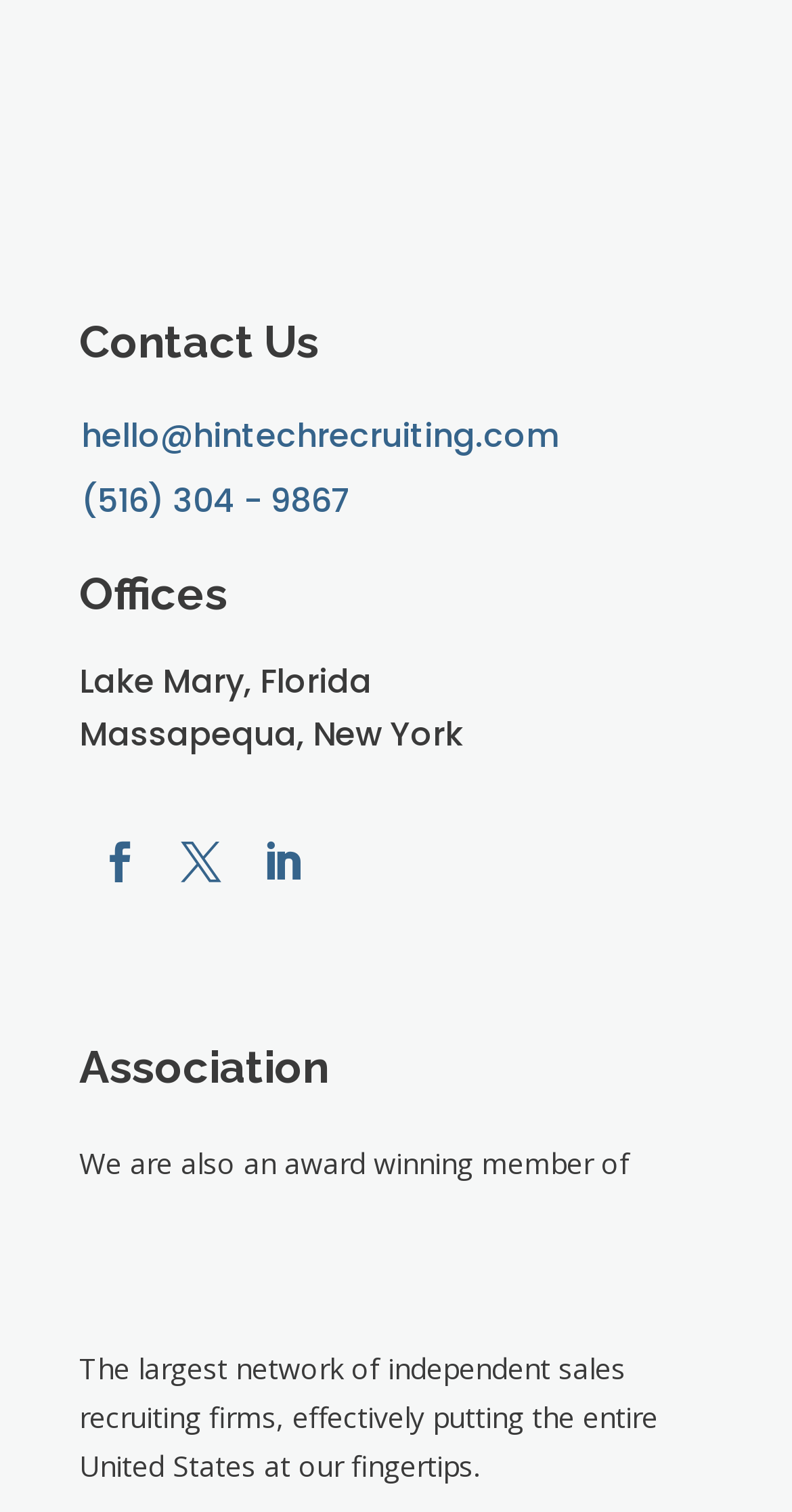What is the network of independent sales recruiting firms?
Could you answer the question with a detailed and thorough explanation?

The network of independent sales recruiting firms can be found in the 'Association' section, which is a heading element. Below this heading, there is a static text element with the text 'The largest network of independent sales recruiting firms, effectively putting the entire United States at our fingertips.', which describes the network.